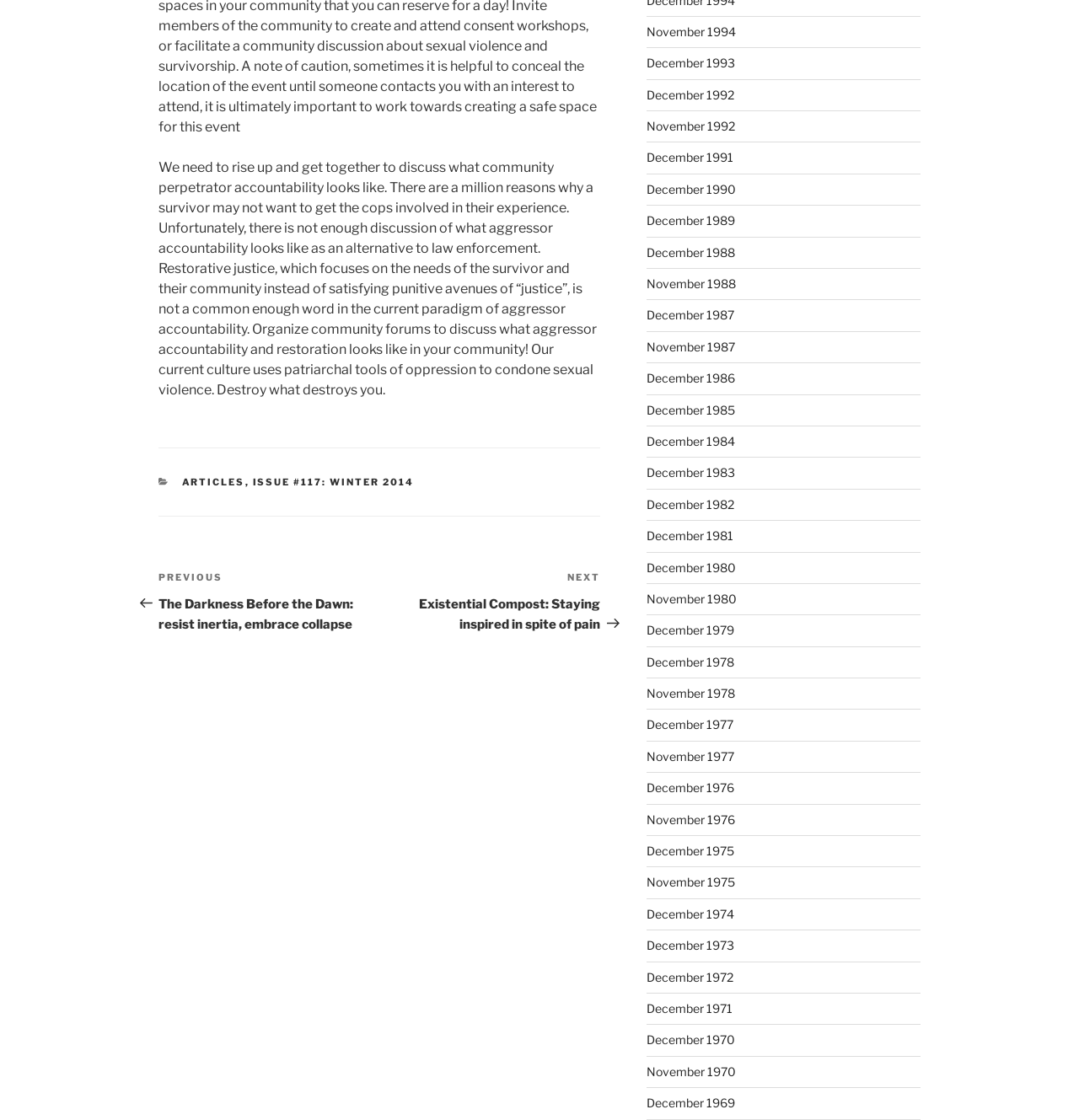Specify the bounding box coordinates of the region I need to click to perform the following instruction: "View the 'November 1994' issue". The coordinates must be four float numbers in the range of 0 to 1, i.e., [left, top, right, bottom].

[0.599, 0.022, 0.682, 0.035]